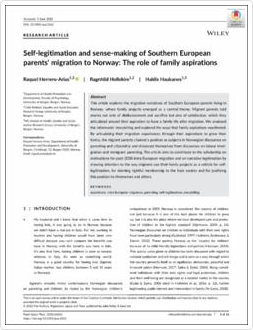Use a single word or phrase to answer the question: Who are the authors of the article?

Raquel Herrero-Arias, Ragnhild Hollekim, and Haldis Haukanes